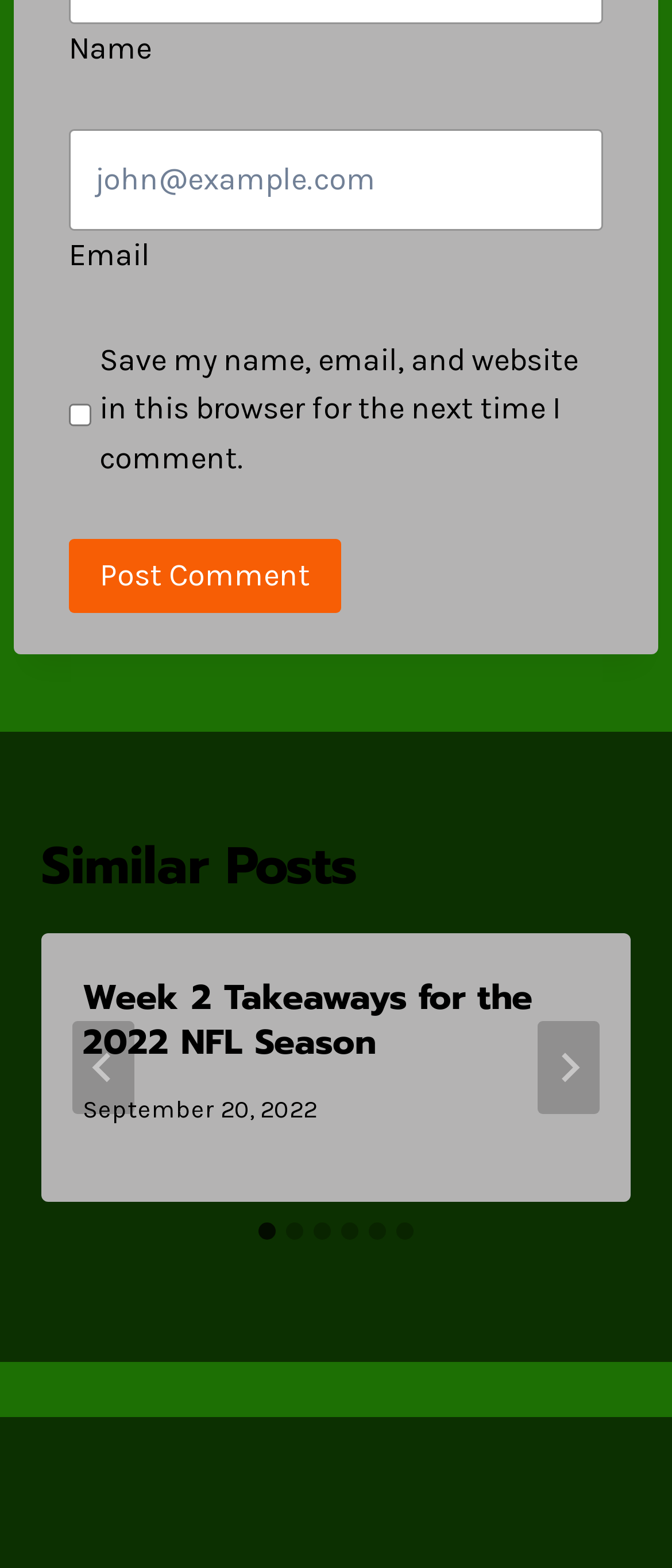Find the bounding box coordinates for the area that must be clicked to perform this action: "Select slide 2".

[0.426, 0.779, 0.451, 0.79]